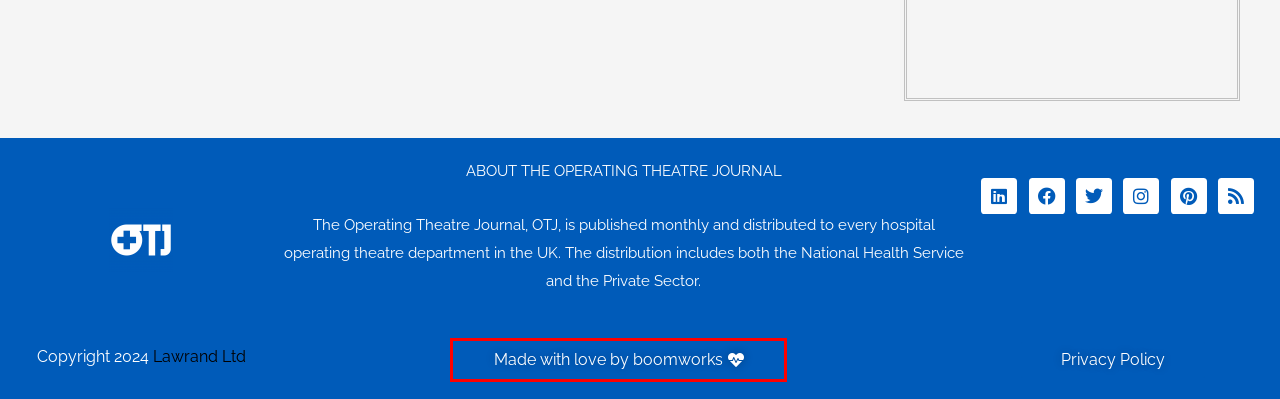Given a screenshot of a webpage with a red bounding box, please pick the webpage description that best fits the new webpage after clicking the element inside the bounding box. Here are the candidates:
A. Featured Articles archive - The Operating Theatre Journal
B. HOME - The Operating Theatre Journal
C. Copy & Publication - The Operating Theatre Journal
D. New - The Operating Theatre Journal
E. Perioperative Logbook - The Operating Theatre Journal
F. Fact Sheet - The Operating Theatre Journal
G. boomworks – Digital Content & Services for Businesses Worldwide
H. Page or file not found

G